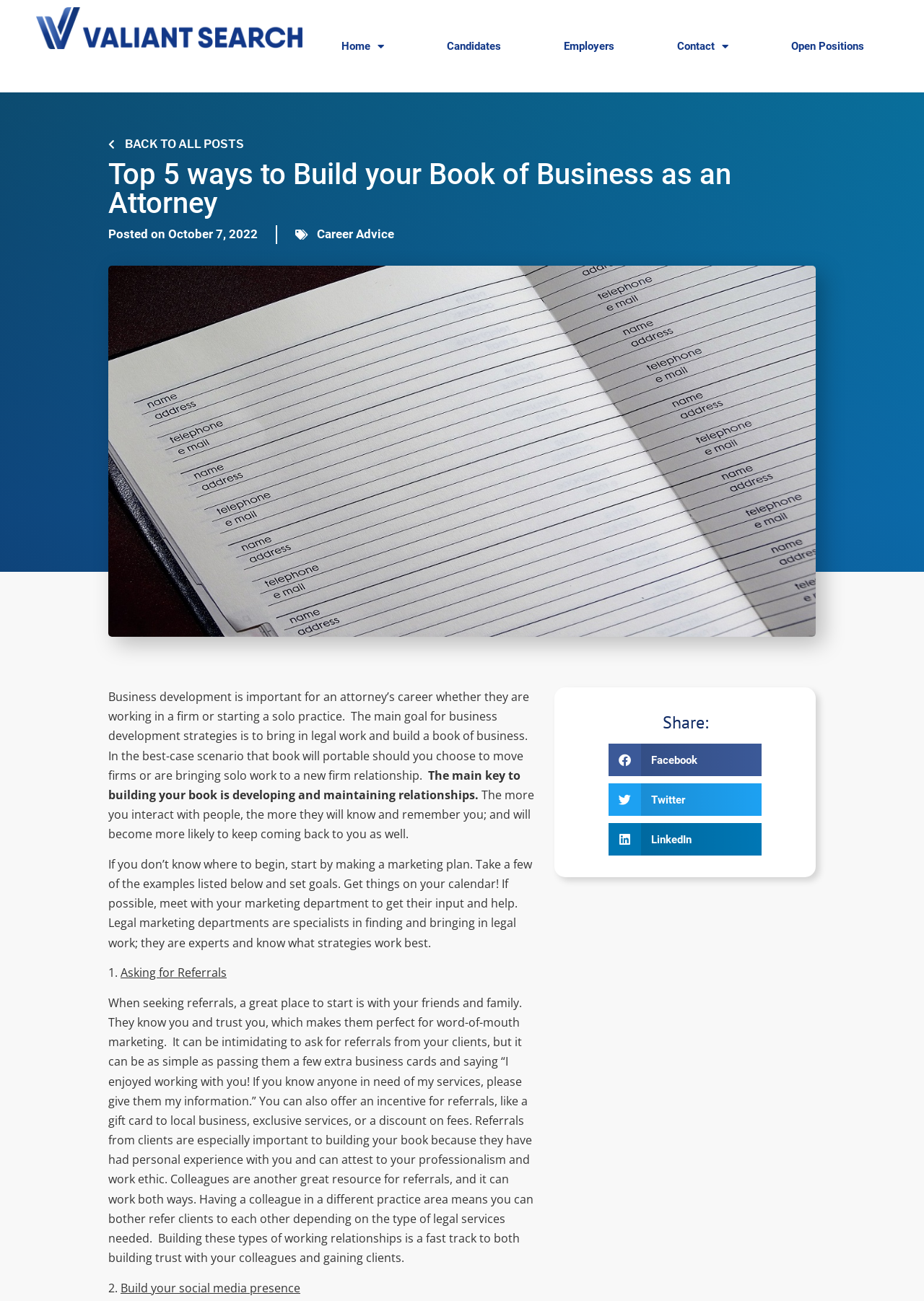Please determine the bounding box of the UI element that matches this description: Back to all posts. The coordinates should be given as (top-left x, top-left y, bottom-right x, bottom-right y), with all values between 0 and 1.

[0.117, 0.104, 0.264, 0.118]